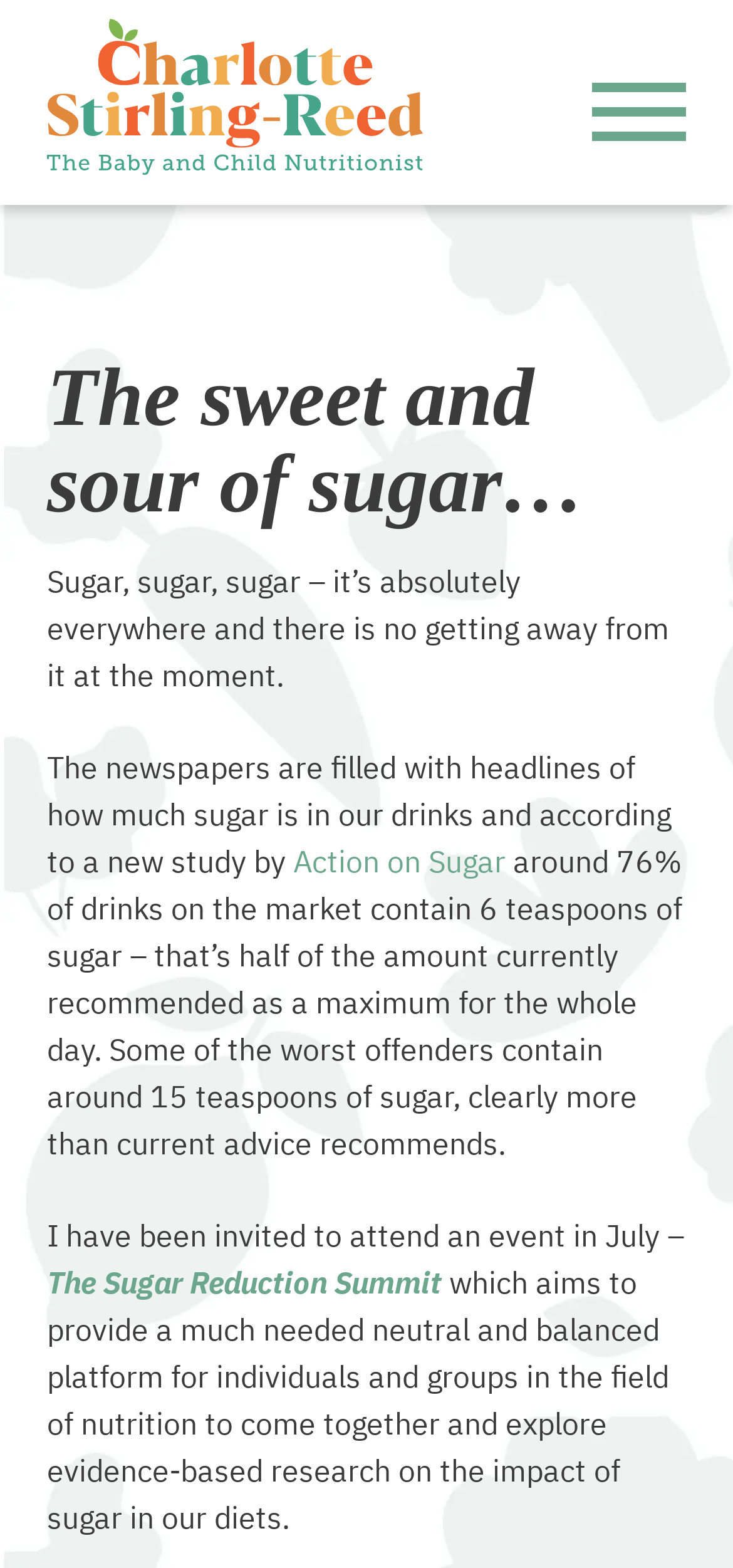What is the purpose of the event in July?
Look at the image and respond with a one-word or short-phrase answer.

To provide a neutral platform for discussing sugar in diets